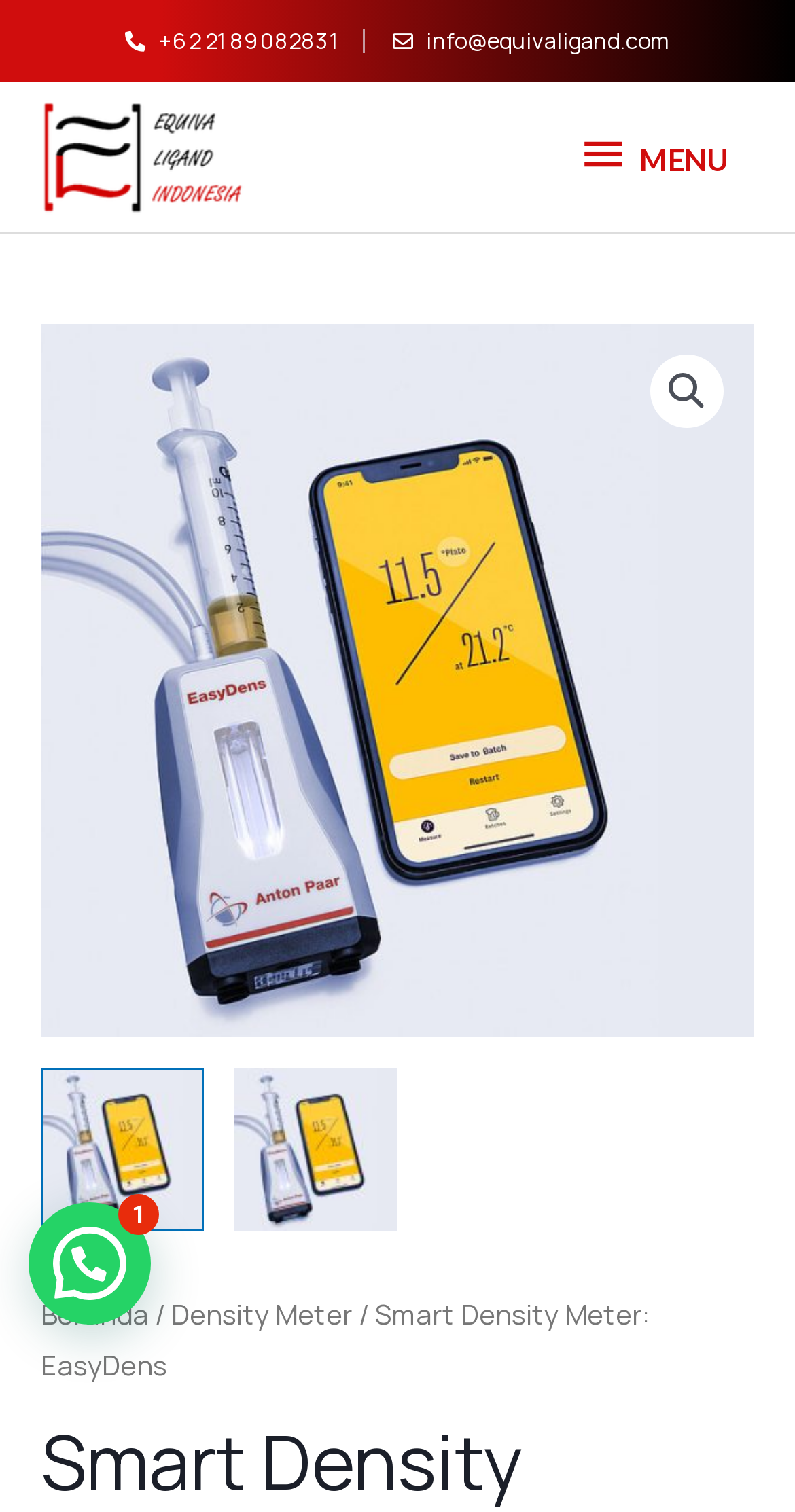Locate the UI element described by aria-label="Open search" and provide its bounding box coordinates. Use the format (top-left x, top-left y, bottom-right x, bottom-right y) with all values as floating point numbers between 0 and 1.

None